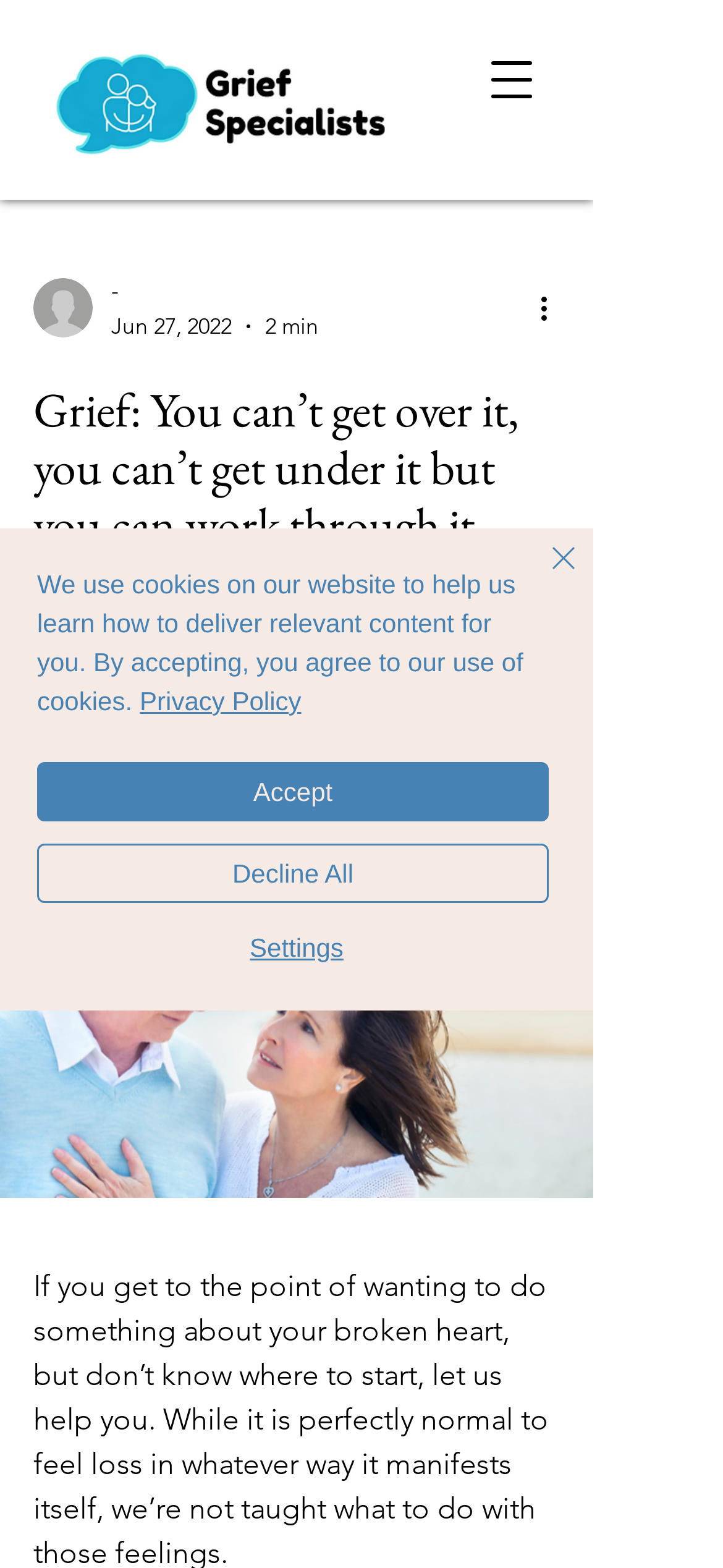What is the topic of the article?
Examine the webpage screenshot and provide an in-depth answer to the question.

The article's topic is grief, as indicated by the headings 'Grief: You can’t get over it, you can’t get under it but you can work through it' and 'One size doesn’t fit all when it comes to treating grief'.